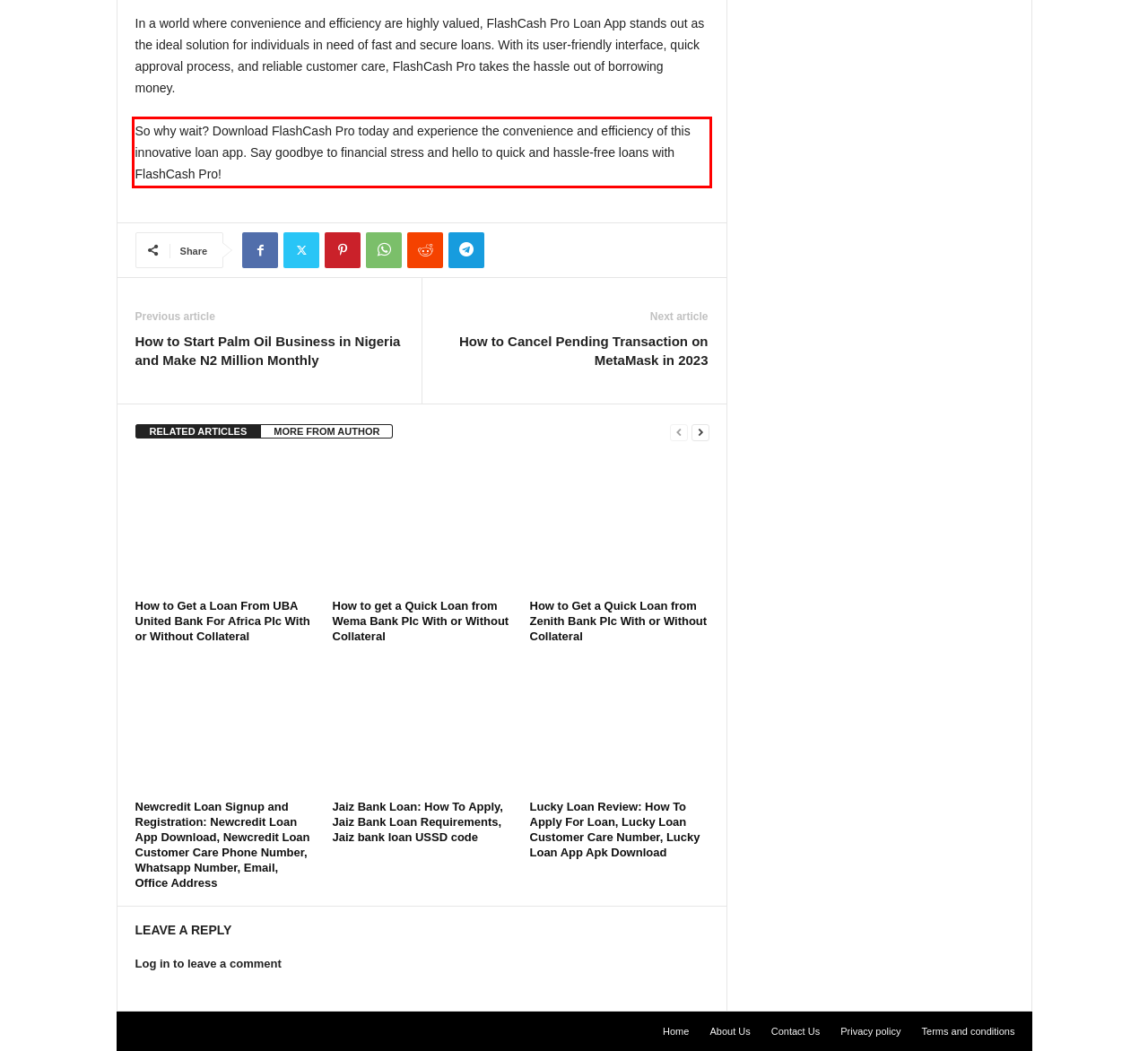You have a screenshot of a webpage with a UI element highlighted by a red bounding box. Use OCR to obtain the text within this highlighted area.

So why wait? Download FlashCash Pro today and experience the convenience and efficiency of this innovative loan app. Say goodbye to financial stress and hello to quick and hassle-free loans with FlashCash Pro!